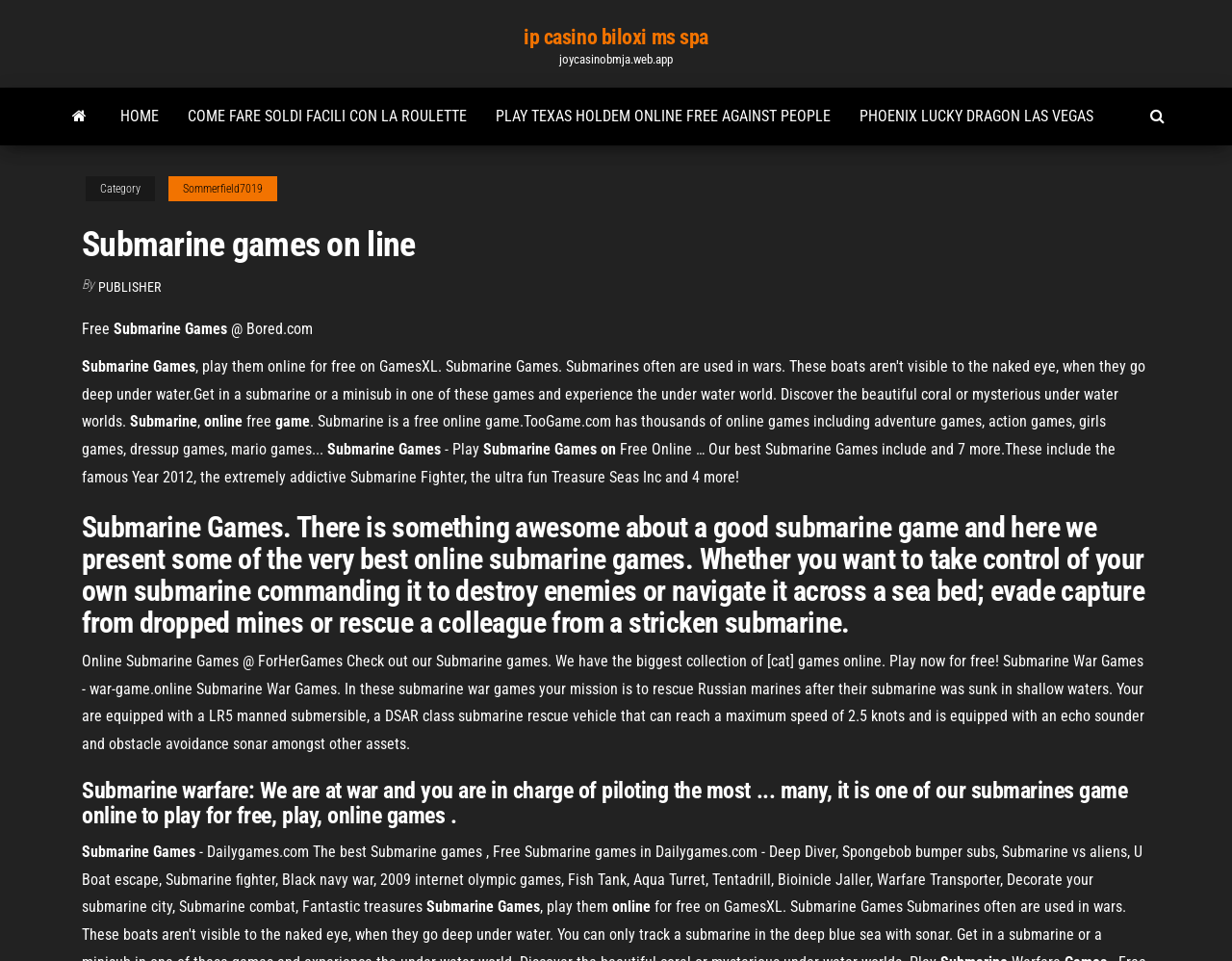Respond with a single word or phrase to the following question:
What is the purpose of the 'COME FARE SOLDI FACILI CON LA ROULETTE' link?

To play roulette